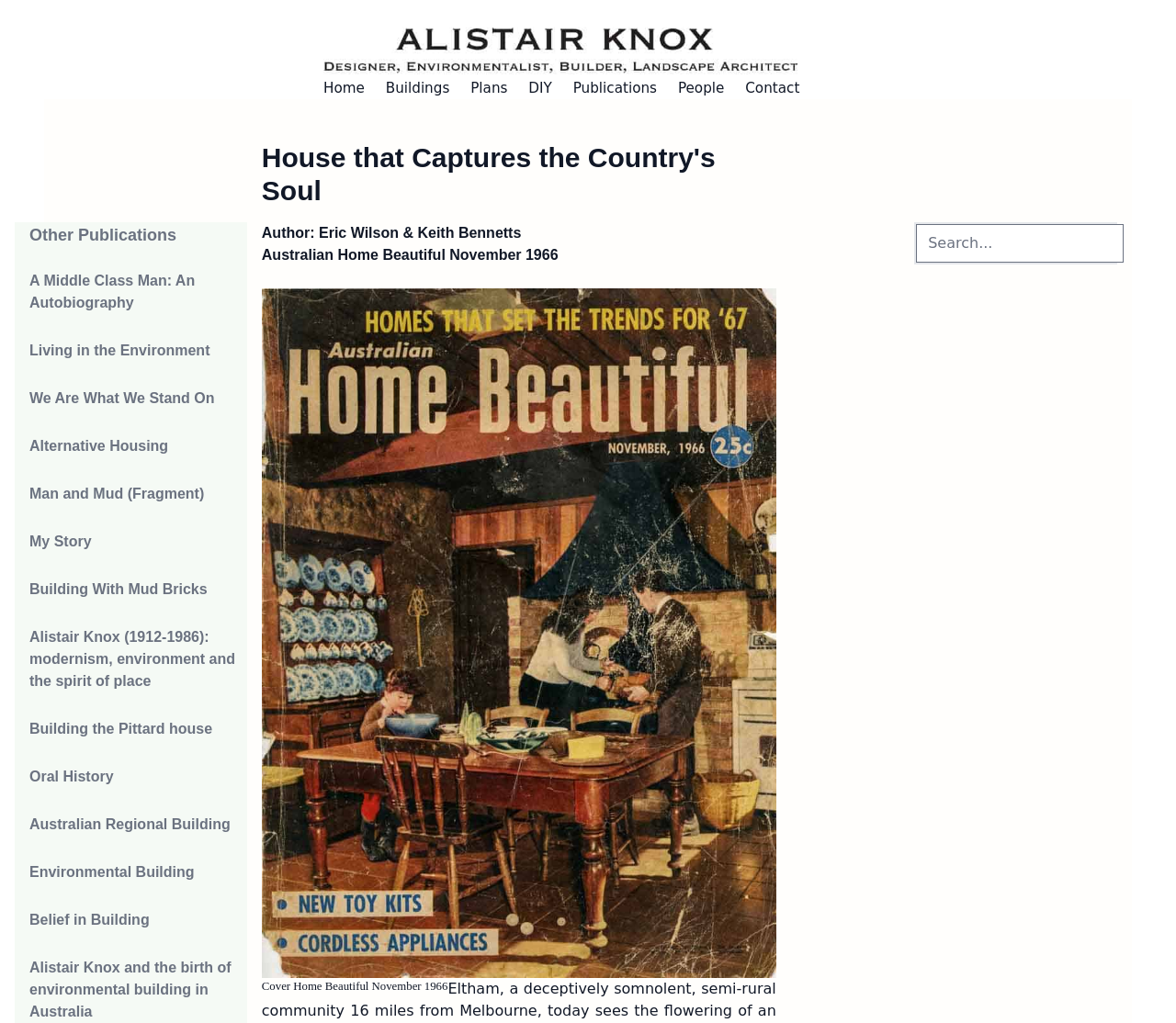Can you find the bounding box coordinates for the UI element given this description: "Belief in Building"? Provide the coordinates as four float numbers between 0 and 1: [left, top, right, bottom].

[0.025, 0.892, 0.127, 0.907]